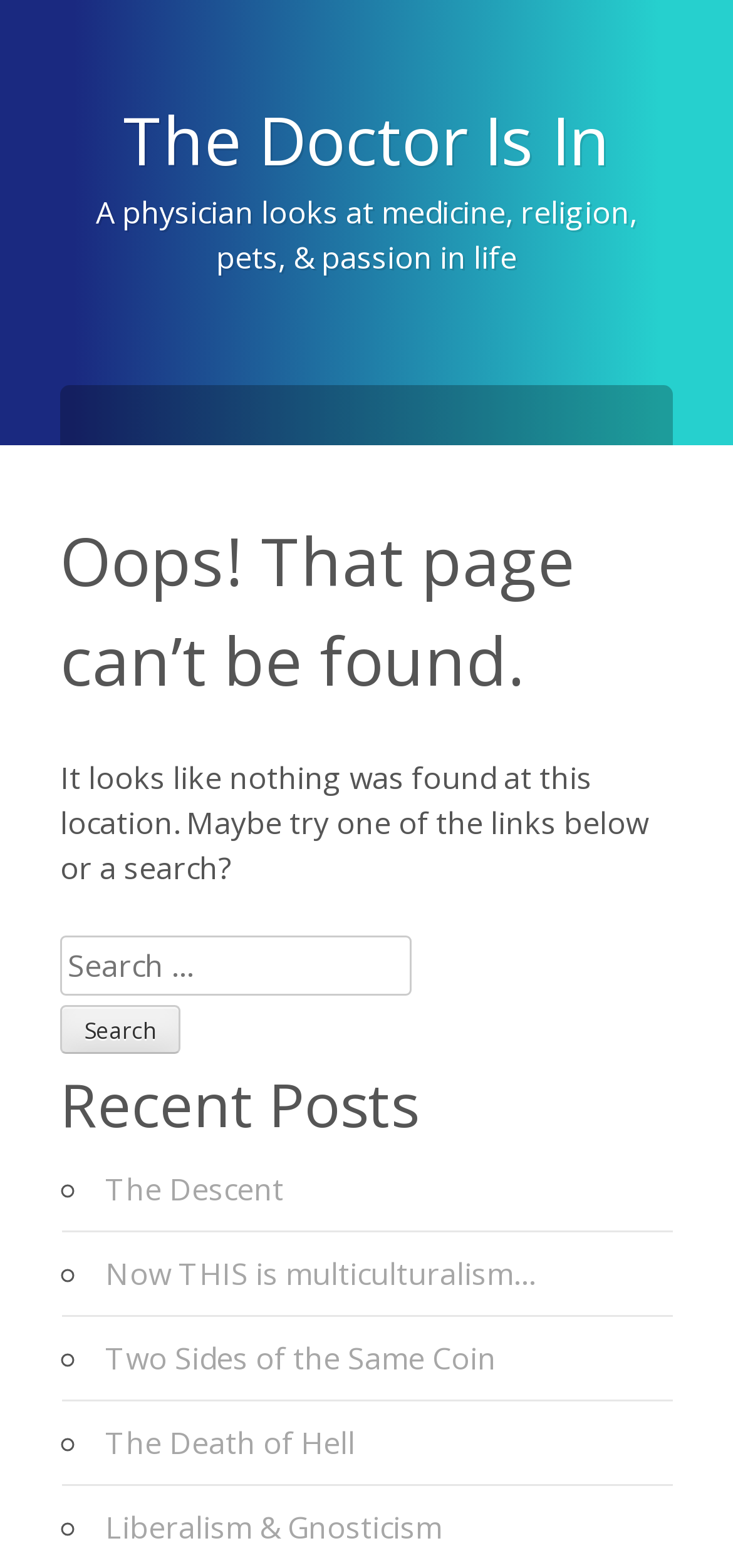Identify the main title of the webpage and generate its text content.

The Doctor Is In